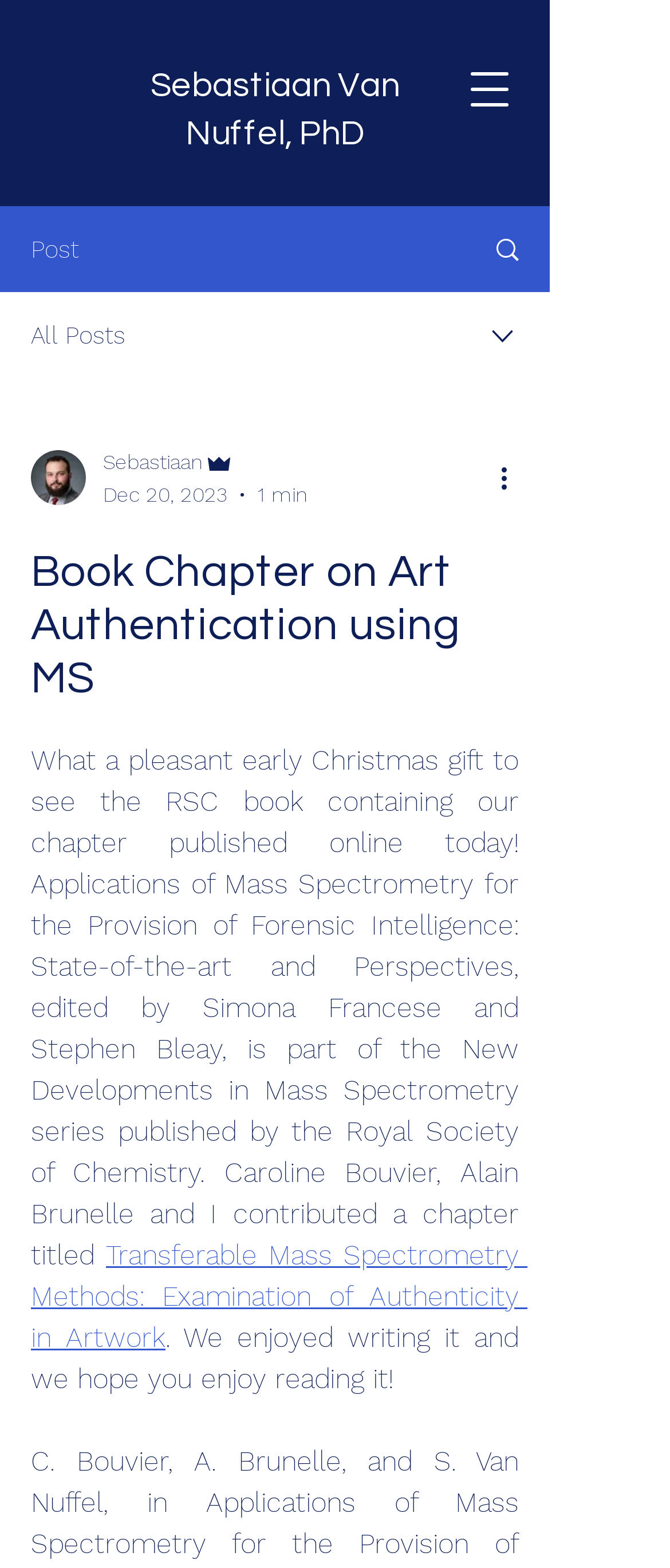Determine the bounding box coordinates of the region that needs to be clicked to achieve the task: "Select an option from the dropdown menu".

[0.0, 0.186, 0.821, 0.241]